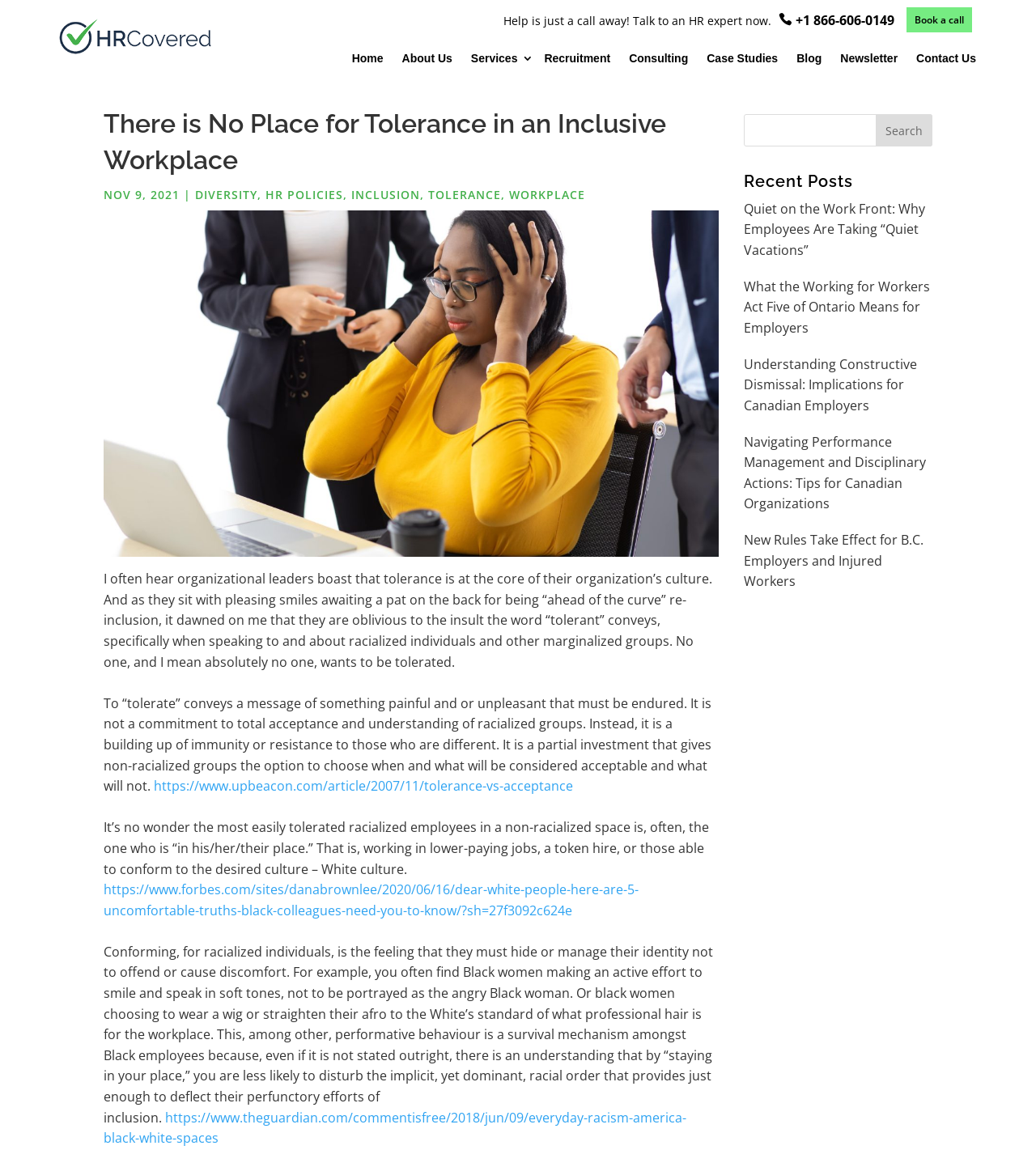Provide a thorough description of the webpage's content and layout.

This webpage is about an article titled "There is No Place for Tolerance in an Inclusive Workplace – HR Covered". At the top, there is a navigation menu with links to "Home", "About Us", "Services", "Recruitment", "Consulting", "Case Studies", "Blog", "Newsletter", and "Contact Us". Below the navigation menu, there is a search bar with a search button.

The main content of the webpage is an article that discusses the concept of tolerance in the workplace, specifically in the context of racialized groups. The article argues that tolerance is not the same as acceptance and understanding, but rather a way to endure or resist differences. The author cites examples of how racialized individuals may feel the need to conform to dominant cultural norms in order to fit in.

The article is divided into several sections, each with a heading and a block of text. There are also several links to external articles and resources throughout the text. At the bottom of the page, there is a section titled "Recent Posts" with links to other articles on related topics.

On the right side of the page, there is a call-to-action section with a link to "Book a call" and a phone number to contact an HR expert. There is also a logo for "HR Covered" with a link to the organization's website.